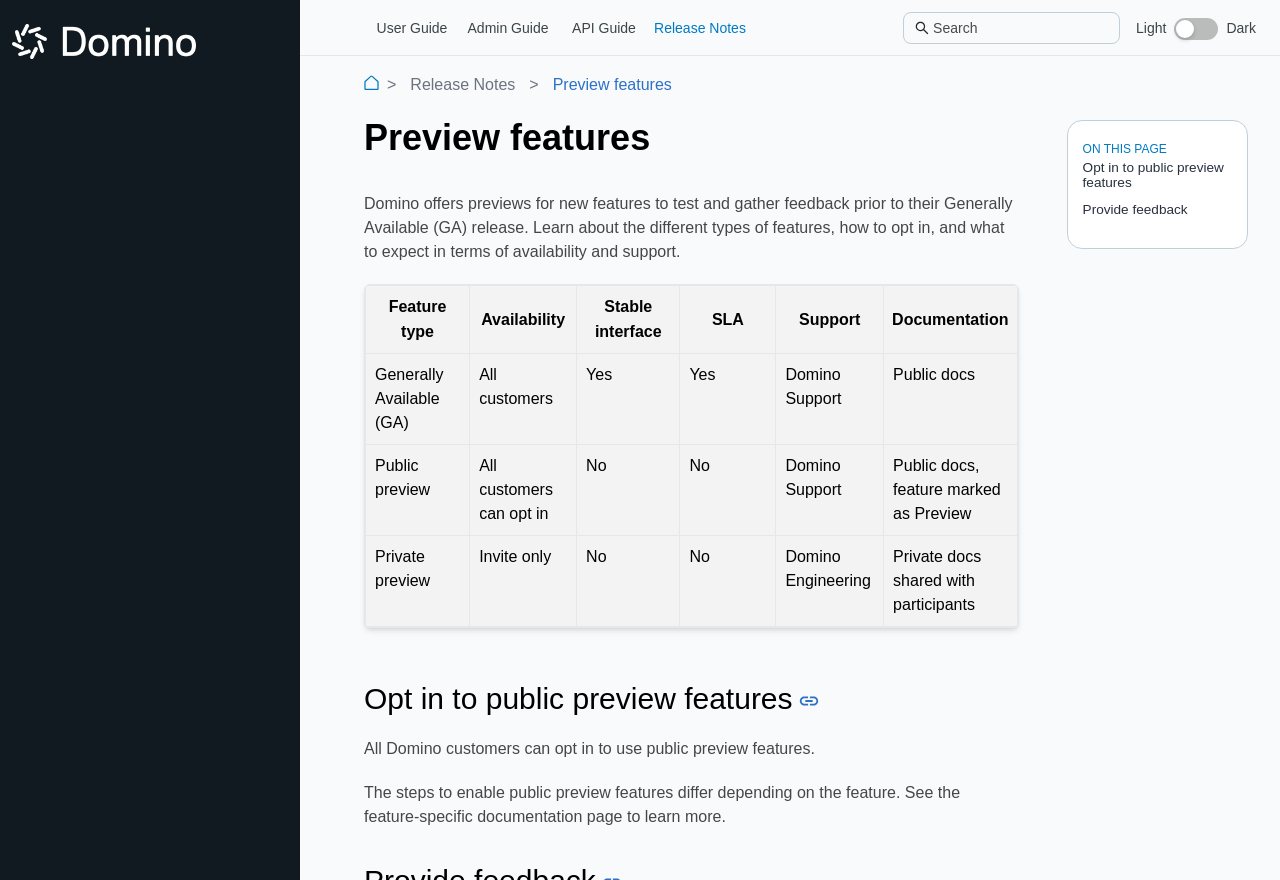Find the bounding box coordinates of the element to click in order to complete the given instruction: "Click the 'Admin Guide' button."

[0.359, 0.011, 0.434, 0.052]